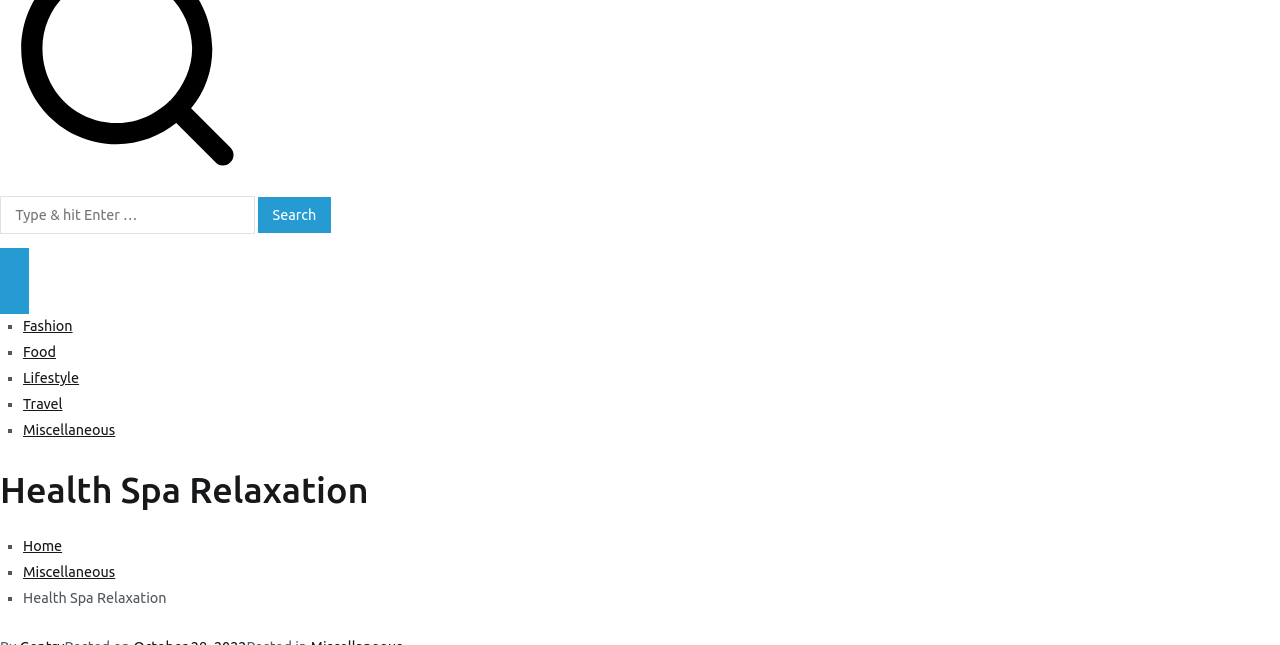Given the description of the UI element: "Advanced Search", predict the bounding box coordinates in the form of [left, top, right, bottom], with each value being a float between 0 and 1.

None